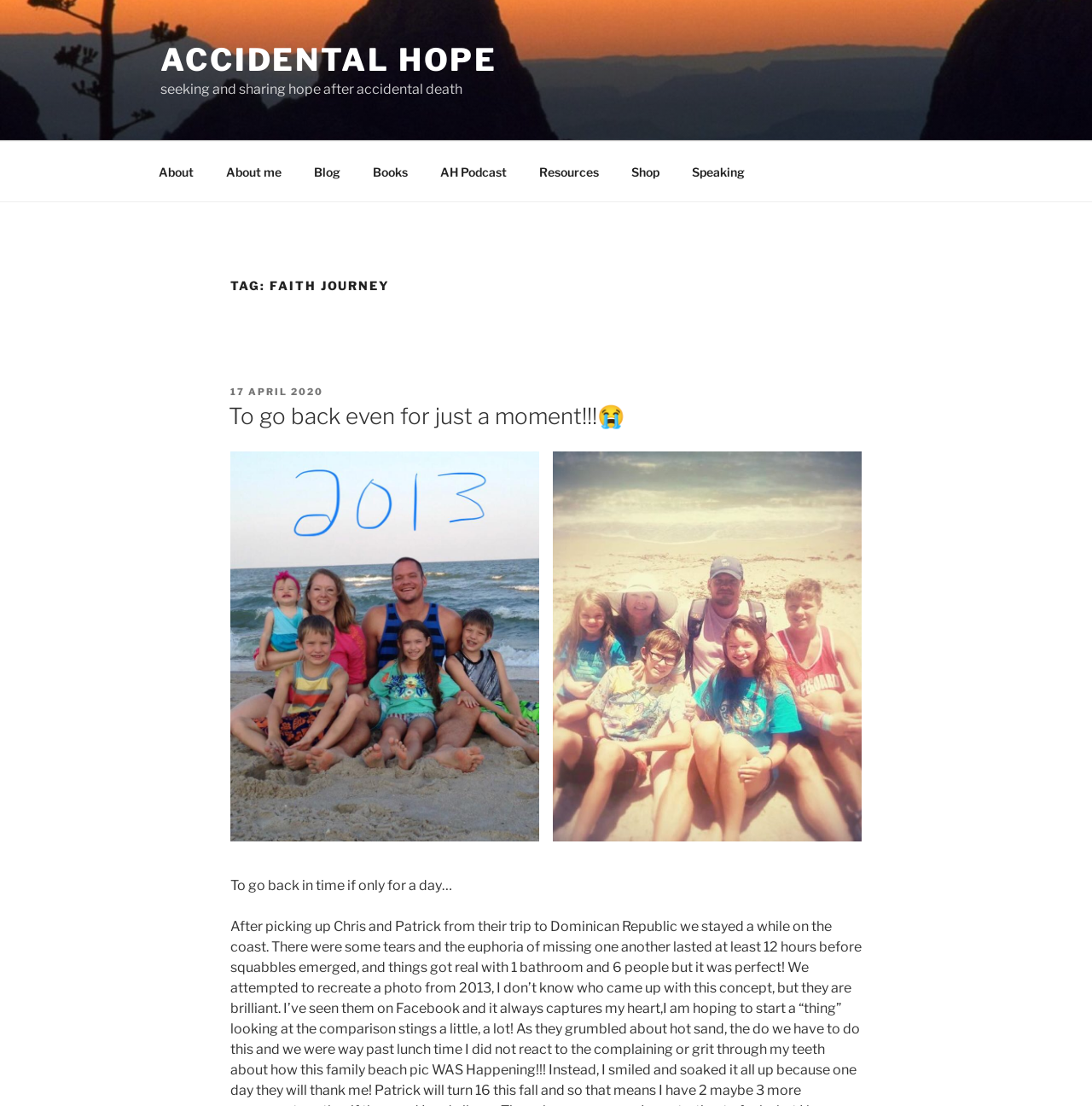Determine the bounding box coordinates of the element's region needed to click to follow the instruction: "listen to AH Podcast". Provide these coordinates as four float numbers between 0 and 1, formatted as [left, top, right, bottom].

[0.389, 0.136, 0.477, 0.174]